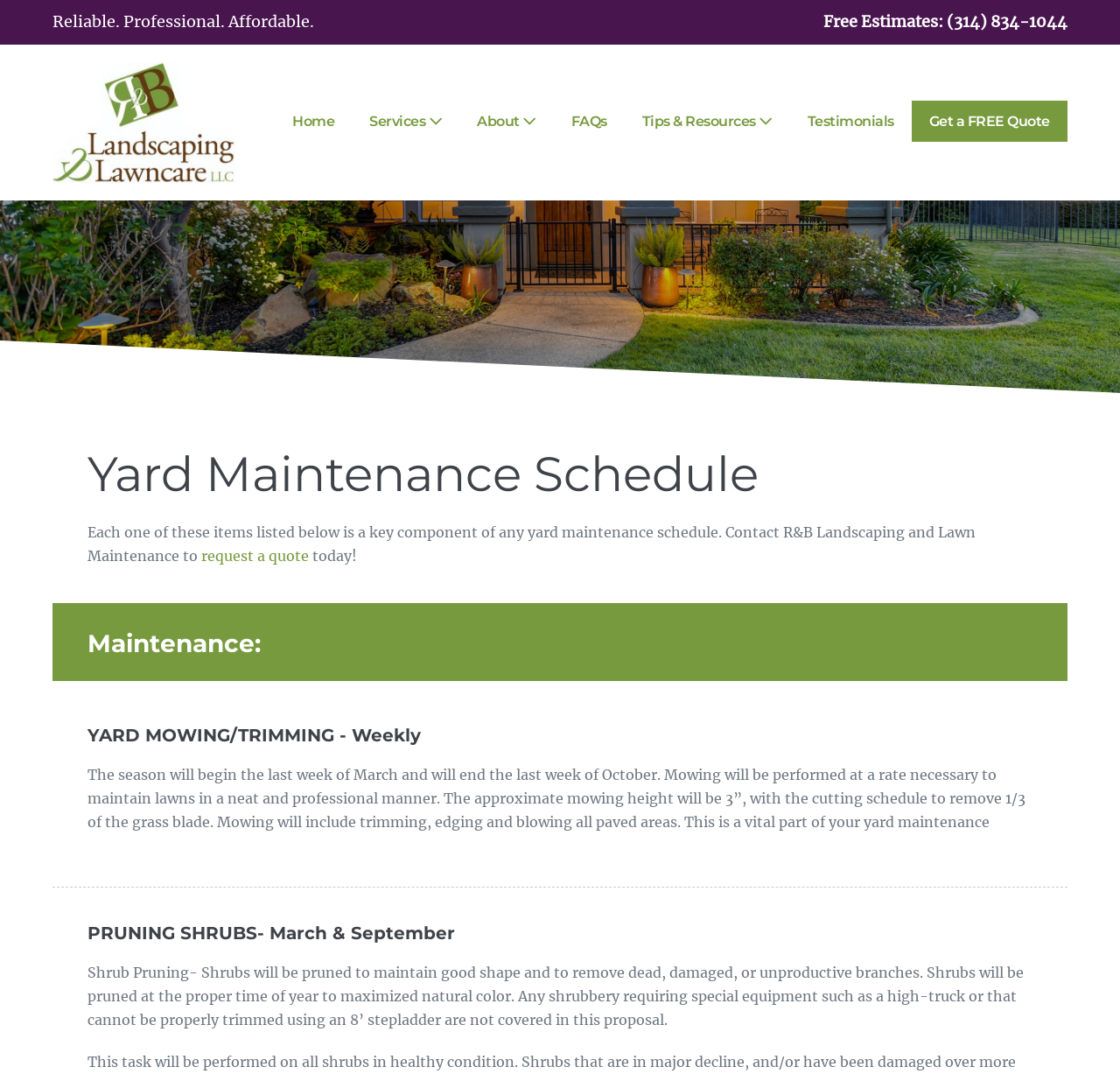Answer this question in one word or a short phrase: What is the company's slogan?

Reliable. Professional. Affordable.